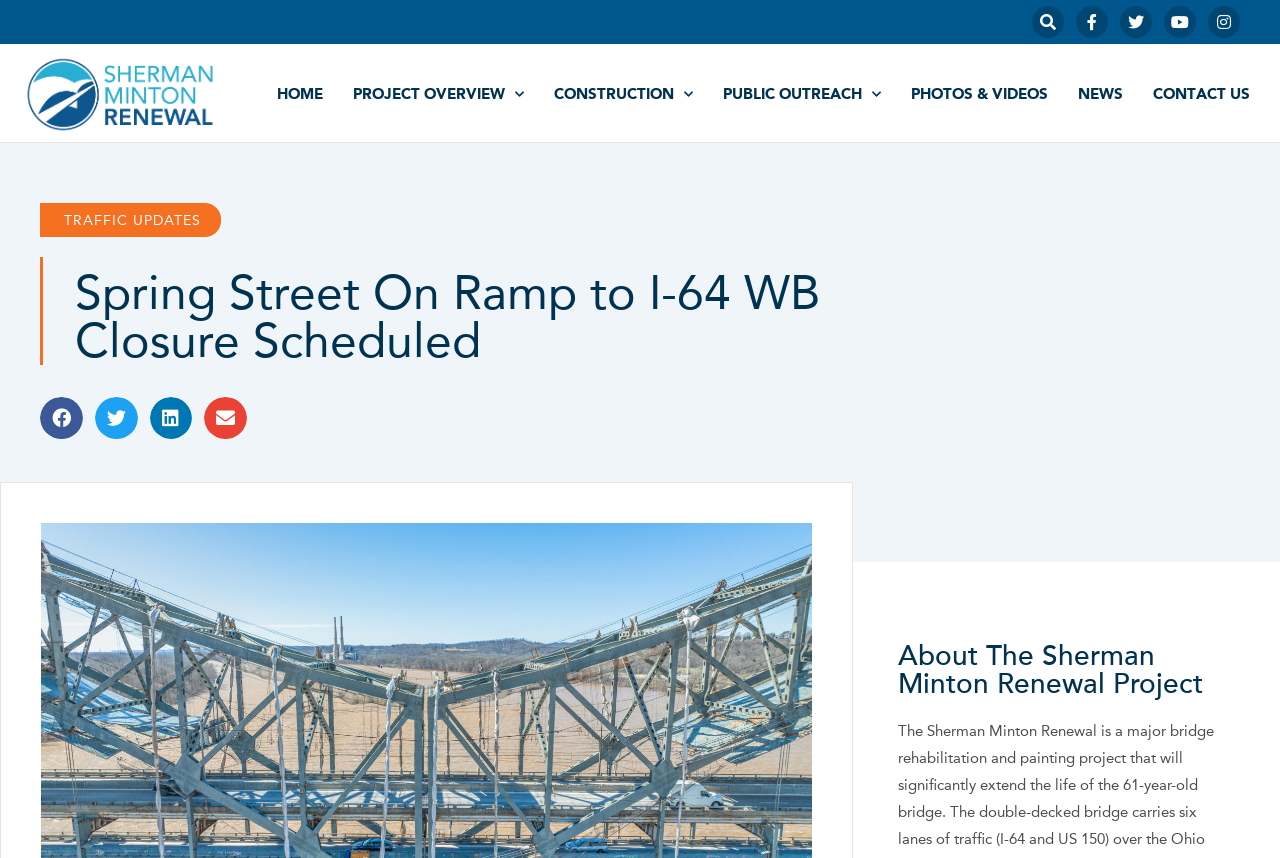Analyze the image and give a detailed response to the question:
What is the purpose of the Sherman Minton Renewal Project?

Based on the webpage, it appears that the Sherman Minton Renewal Project is a construction project aimed at renewing or improving the Sherman Minton Bridge or its surrounding infrastructure. The project overview link and the construction link on the webpage suggest that the project involves construction work.